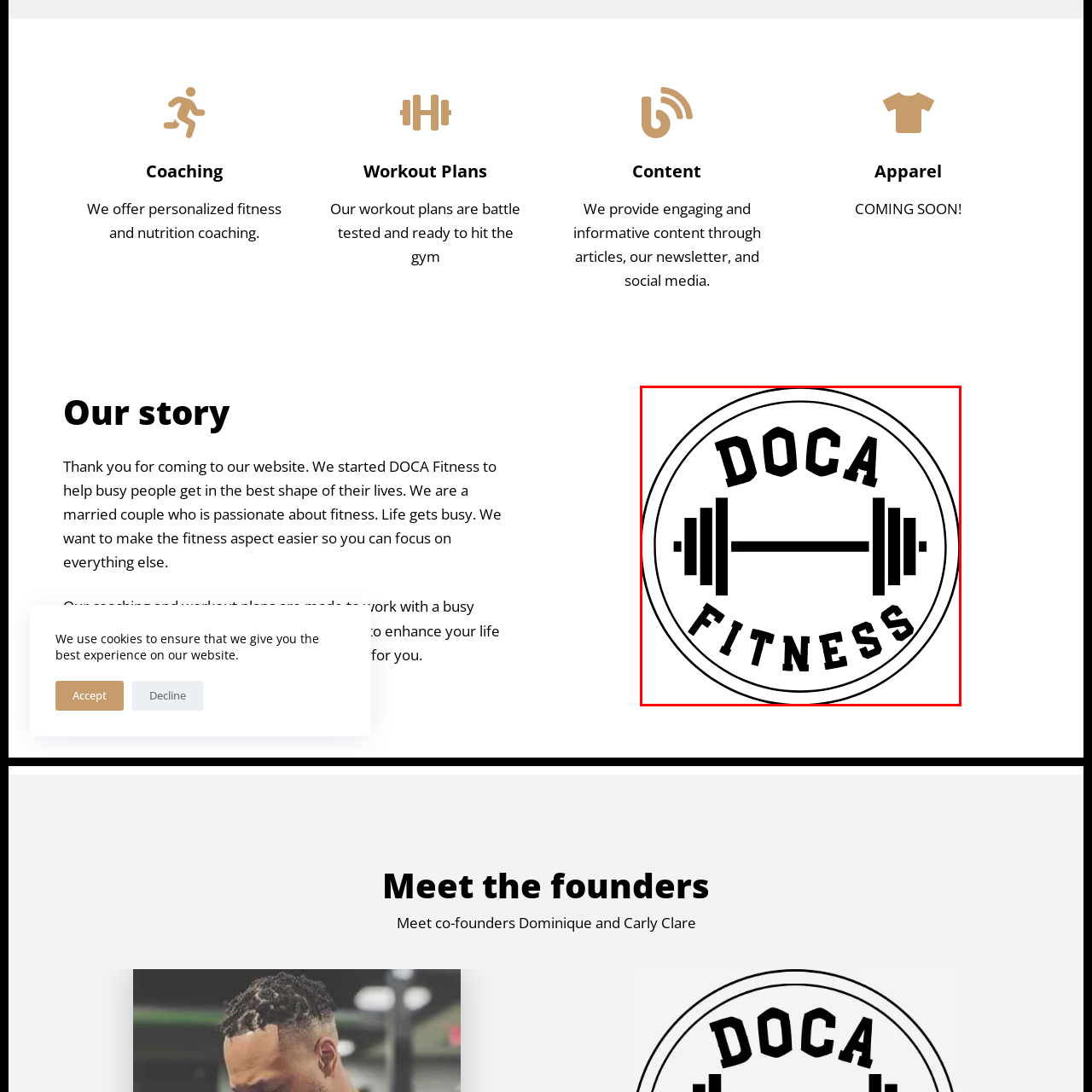Analyze the image encased in the red boundary, What is the theme of the brand represented by the logo?
 Respond using a single word or phrase.

Fitness and health